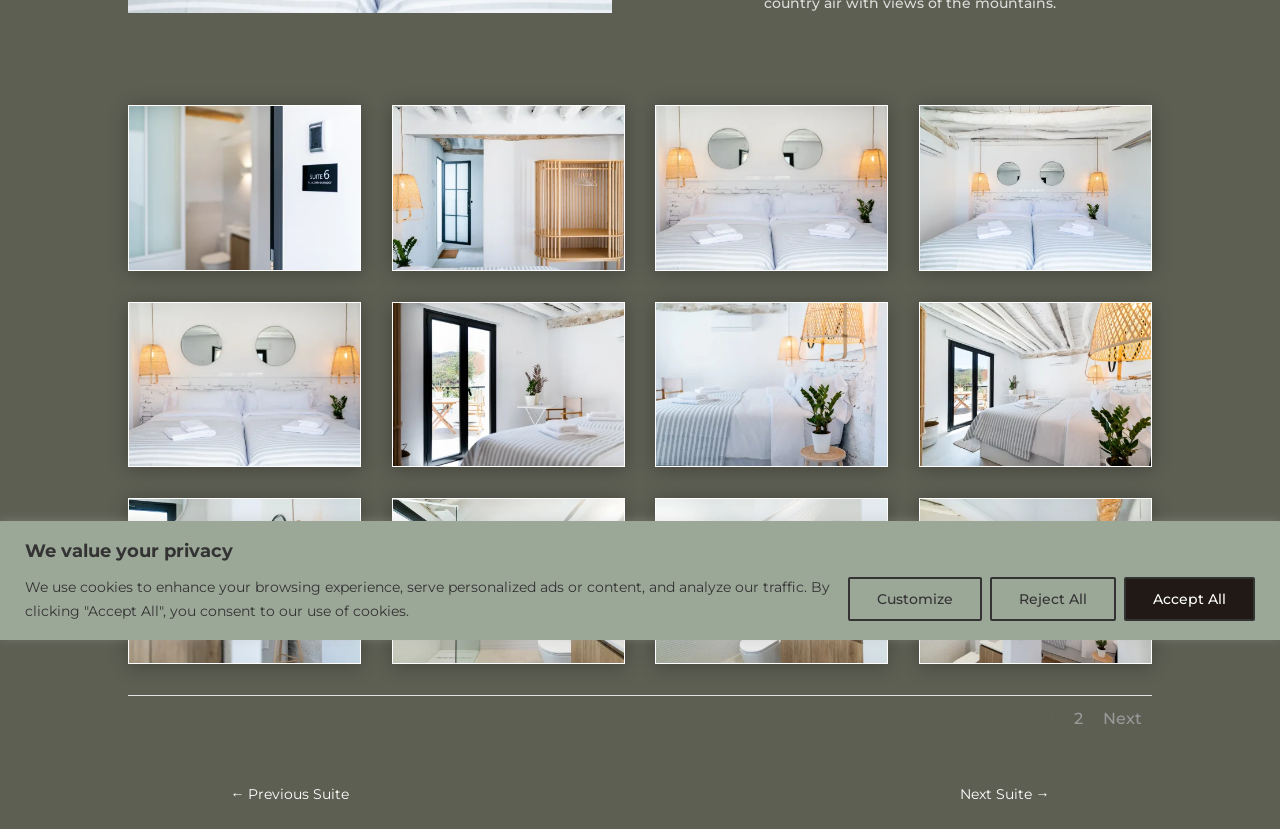Please determine the bounding box coordinates for the UI element described here. Use the format (top-left x, top-left y, bottom-right x, bottom-right y) with values bounded between 0 and 1: Video

None